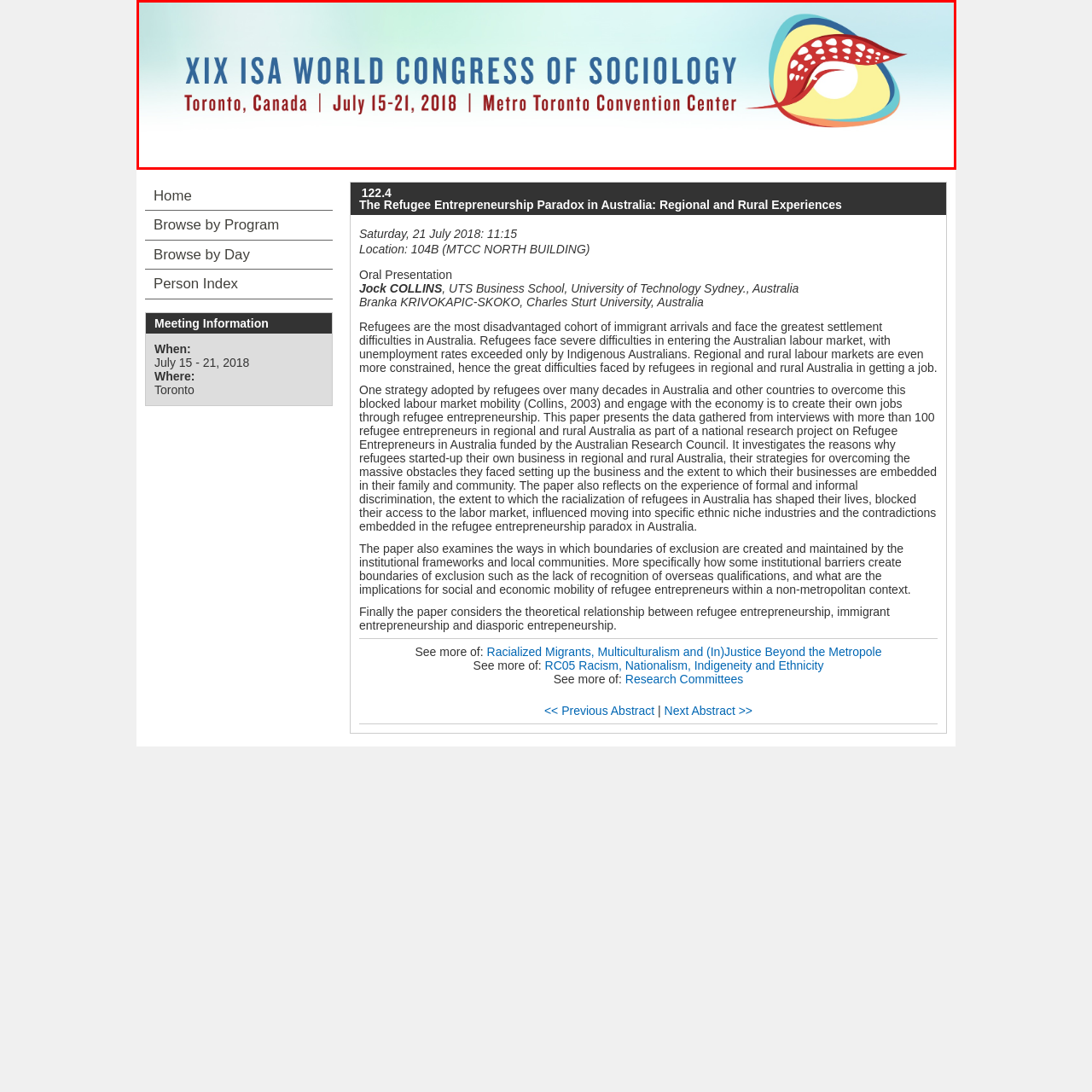Offer a detailed account of what is shown inside the red bounding box.

The image features the promotional banner for the **XIX ISA World Congress of Sociology**, highlighting the event's title, location, and dates. The congress took place in **Toronto, Canada**, from **July 15 to 21, 2018**, and was held at the **Metro Toronto Convention Center**. The design includes colorful abstract elements that complement the text, providing a vibrant and professional visual identity for the event, which aimed to gather sociologists and researchers from around the globe to discuss various sociological topics and developments.